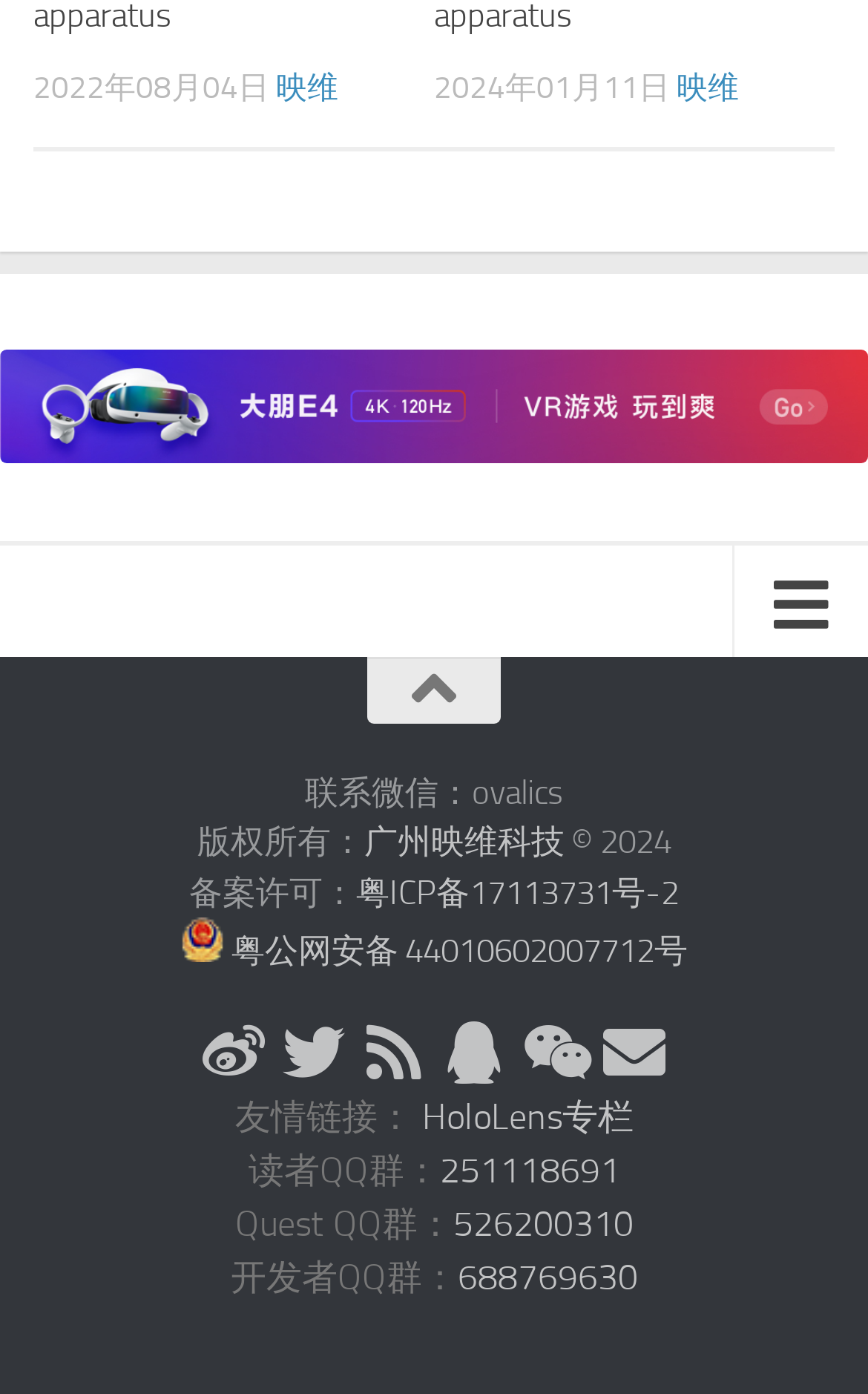Give a concise answer of one word or phrase to the question: 
How many QQ groups are mentioned?

3